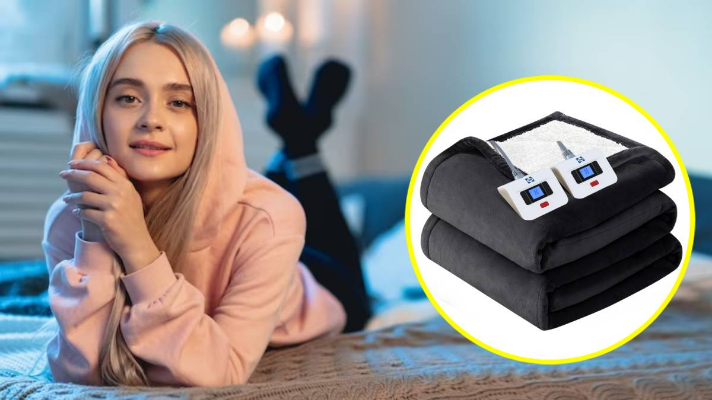Elaborate on the elements present in the image.

In this inviting image, a young woman relaxes comfortably on a bed, clad in a cozy pink hoodie. She rests her chin on her hands, radiating warmth and contentment, while her long, flowing hair cascades around her shoulders. The soft ambiance of the room is enhanced by blurred lights in the background, suggesting a serene evening atmosphere.

Adjacent to her is an inset image featuring a stack of plush electric blankets, showcasing their soft texture and warmth. Each blanket is equipped with temperature control units, highlighting their functionality for keeping warm. This composition effectively captures the theme of the article "Are Electric Blankets Safe?", which explores the safety and comfort that electric blankets can provide during colder months. The overall scene evokes a sense of coziness, making it resonate with anyone seeking comfort as temperatures drop.